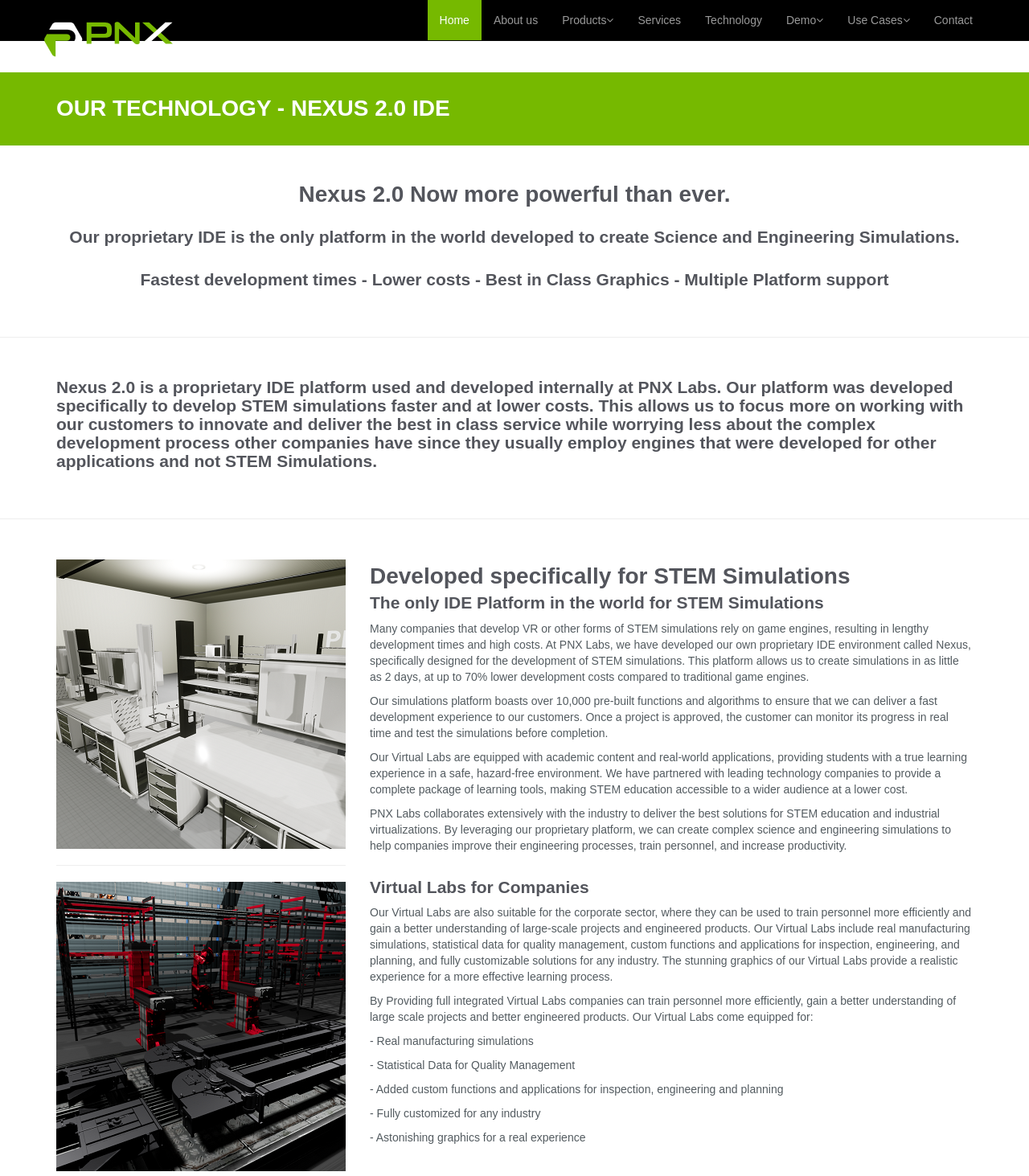Provide a one-word or short-phrase answer to the question:
What is the application of Virtual Labs in companies?

Train personnel